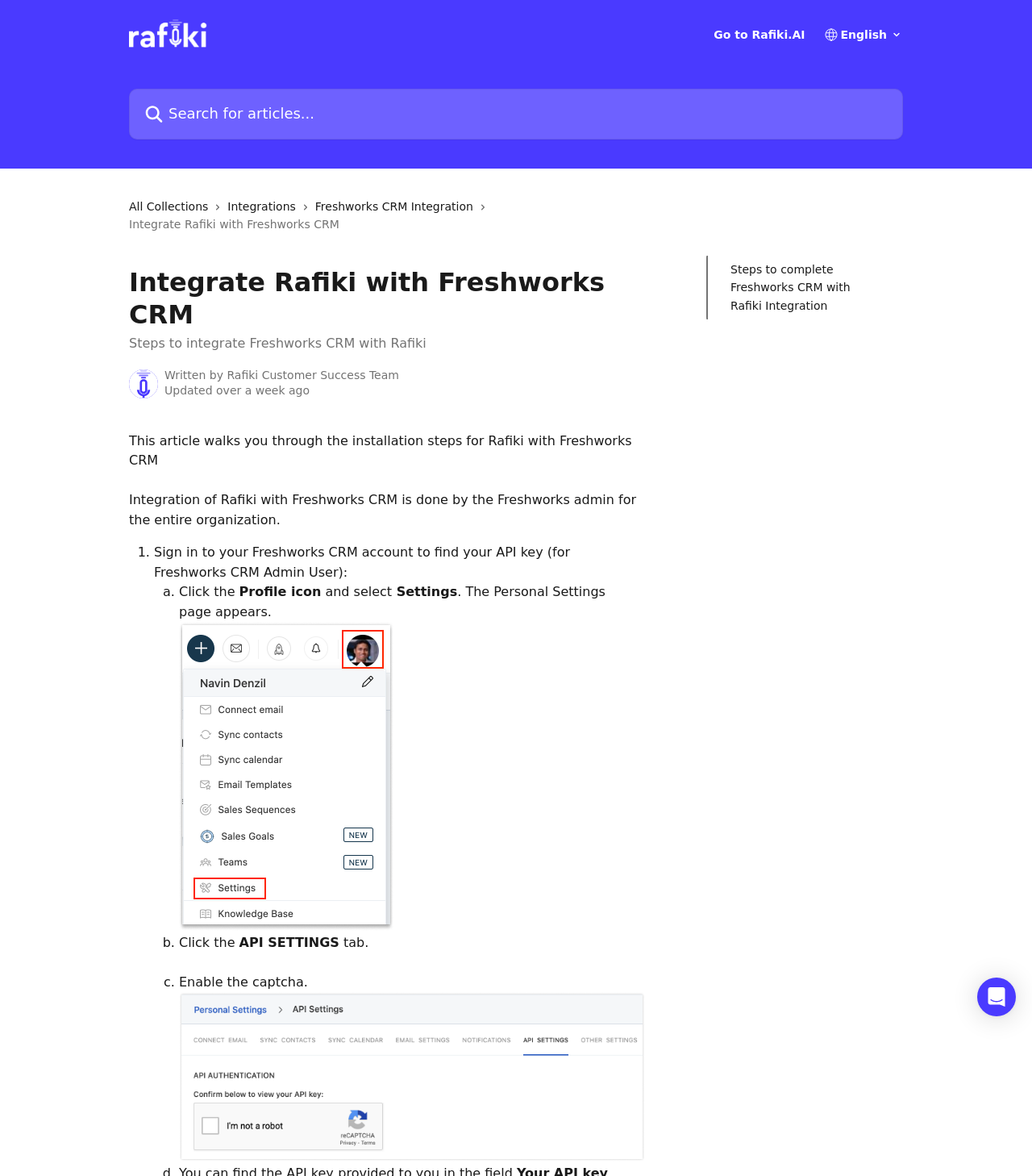What is the role of the person who wrote the article?
Based on the visual information, provide a detailed and comprehensive answer.

I found the answer by looking at the avatar image and the text 'Written by' near the top of the webpage, which suggests that the author is from the Customer Success Team.